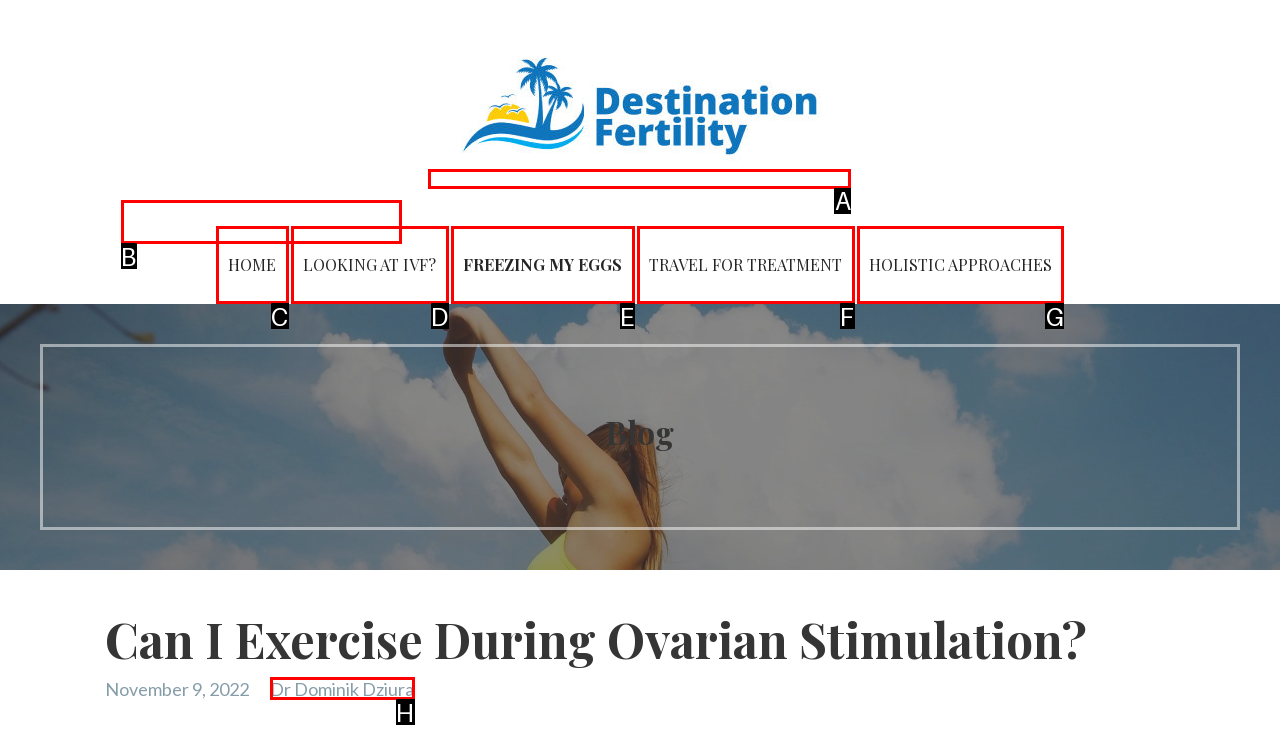Show which HTML element I need to click to perform this task: Click on the 'Expert Articles' link Answer with the letter of the correct choice.

None